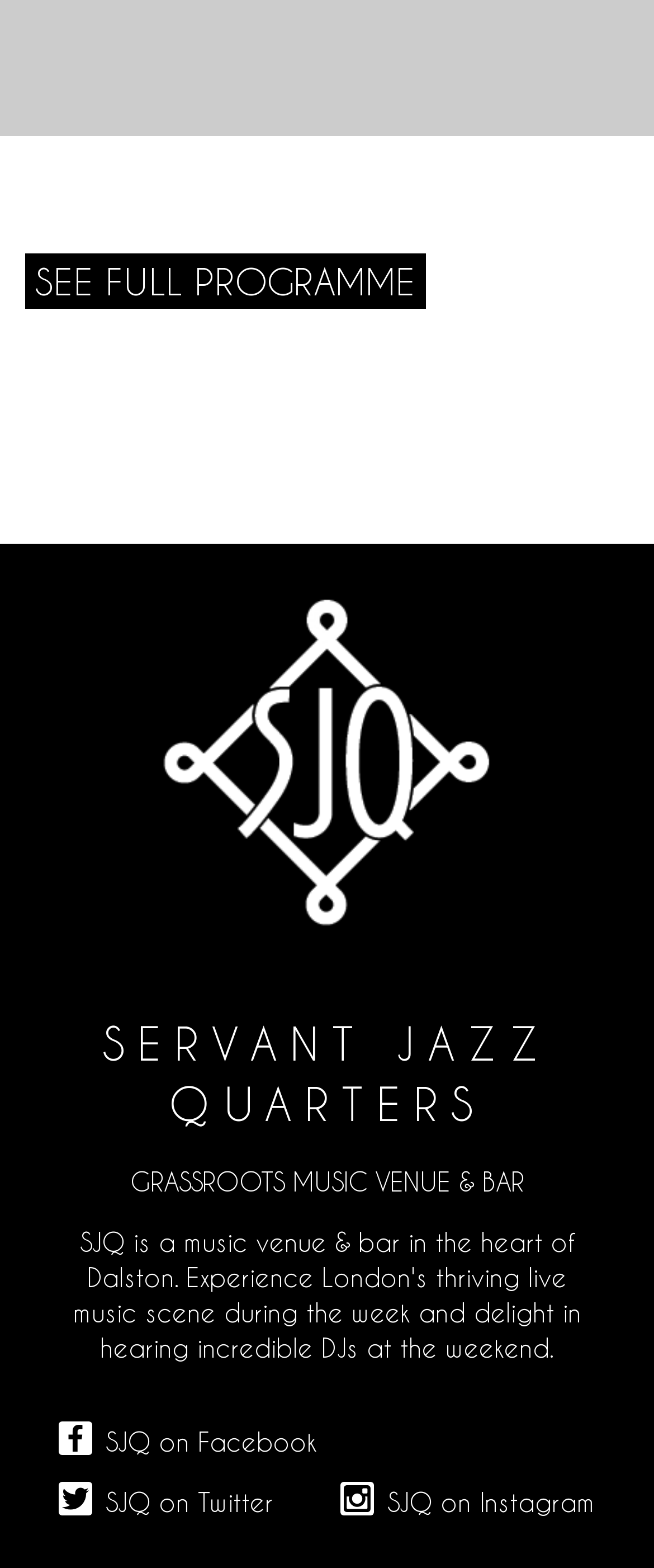Predict the bounding box of the UI element based on the description: "SJQ on Instagram". The coordinates should be four float numbers between 0 and 1, formatted as [left, top, right, bottom].

[0.521, 0.949, 0.91, 0.968]